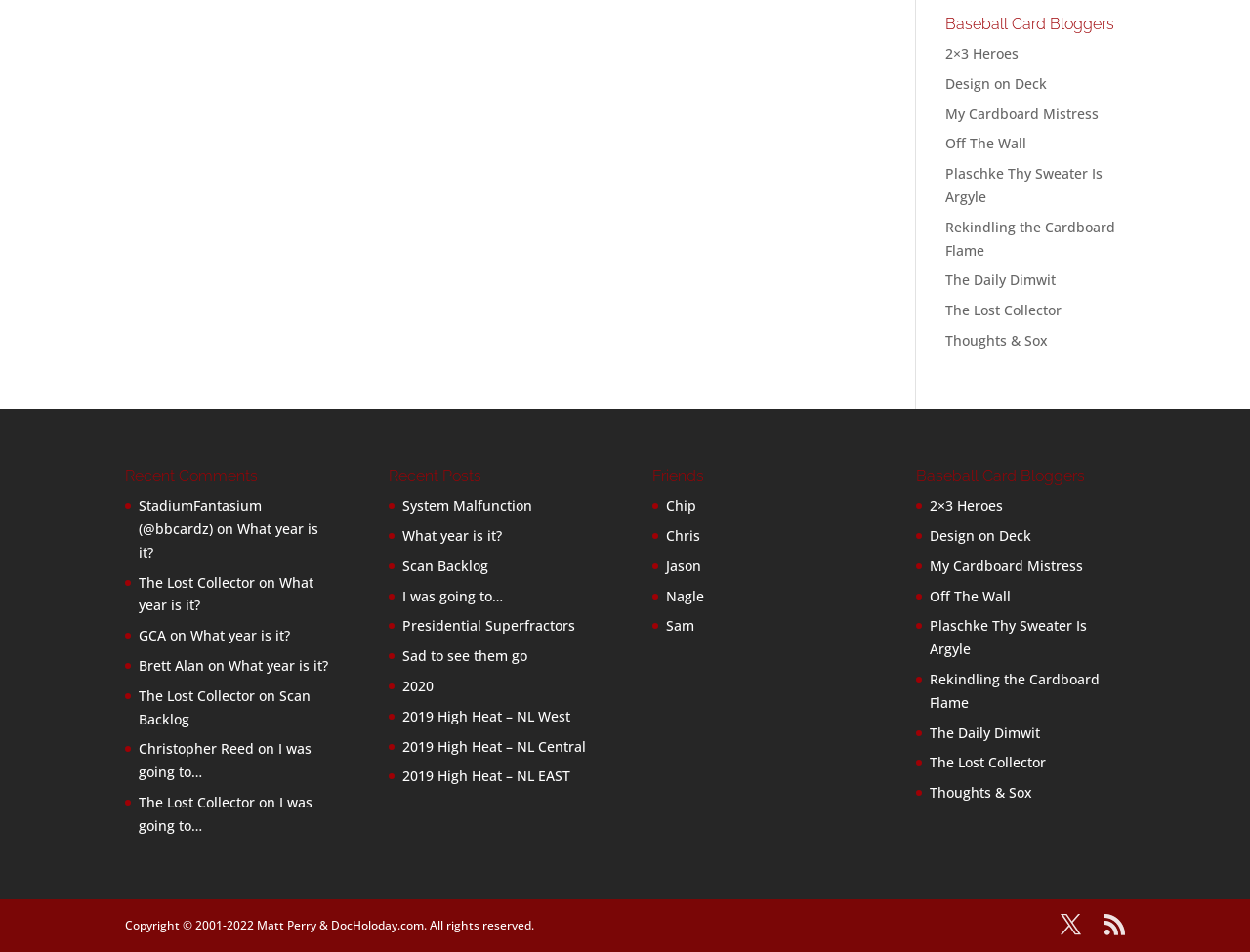Please specify the bounding box coordinates in the format (top-left x, top-left y, bottom-right x, bottom-right y), with values ranging from 0 to 1. Identify the bounding box for the UI component described as follows: What year is it?

[0.322, 0.553, 0.402, 0.572]